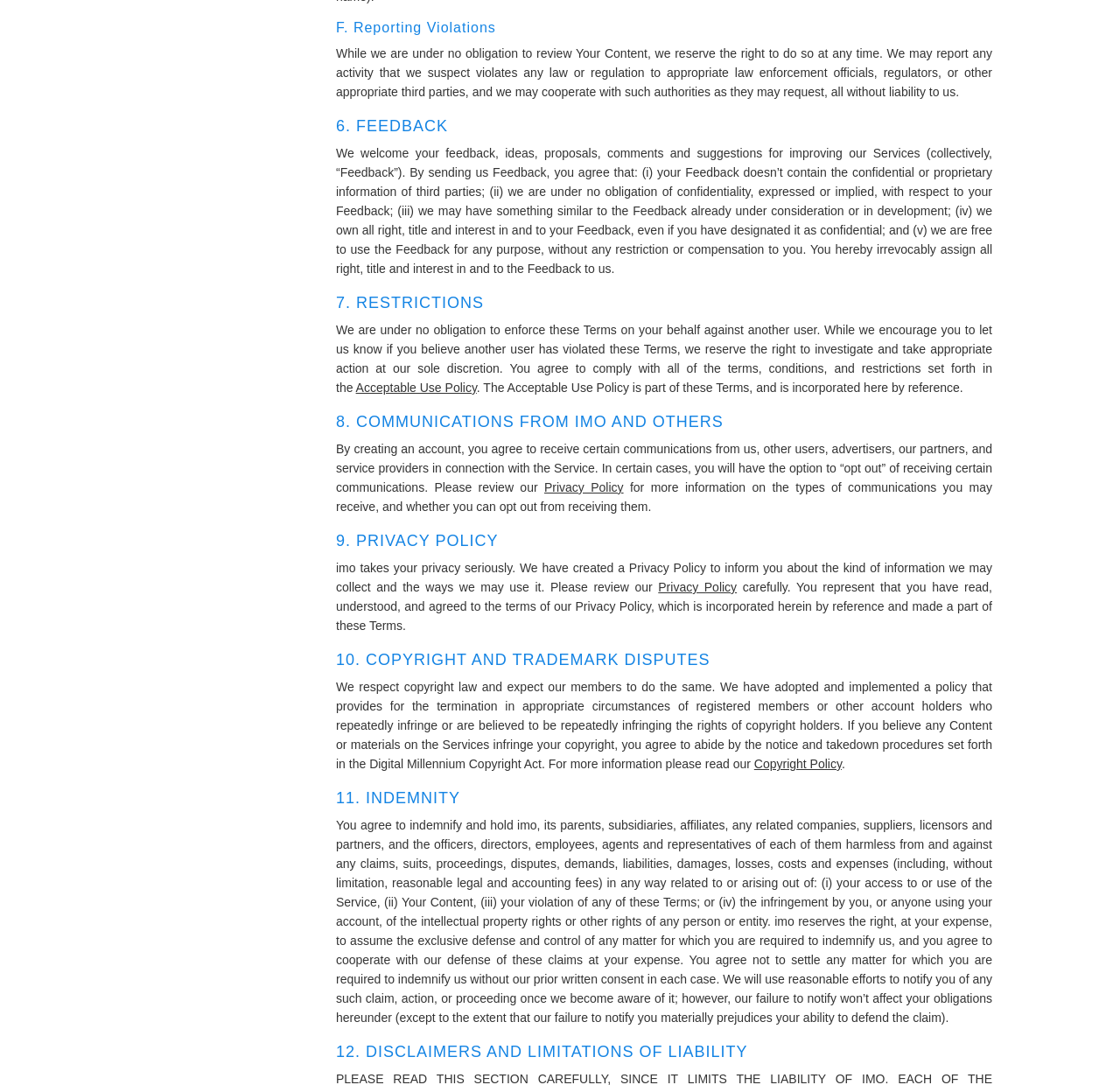Identify the bounding box of the UI component described as: "Acceptable Use Policy".

[0.318, 0.351, 0.426, 0.364]